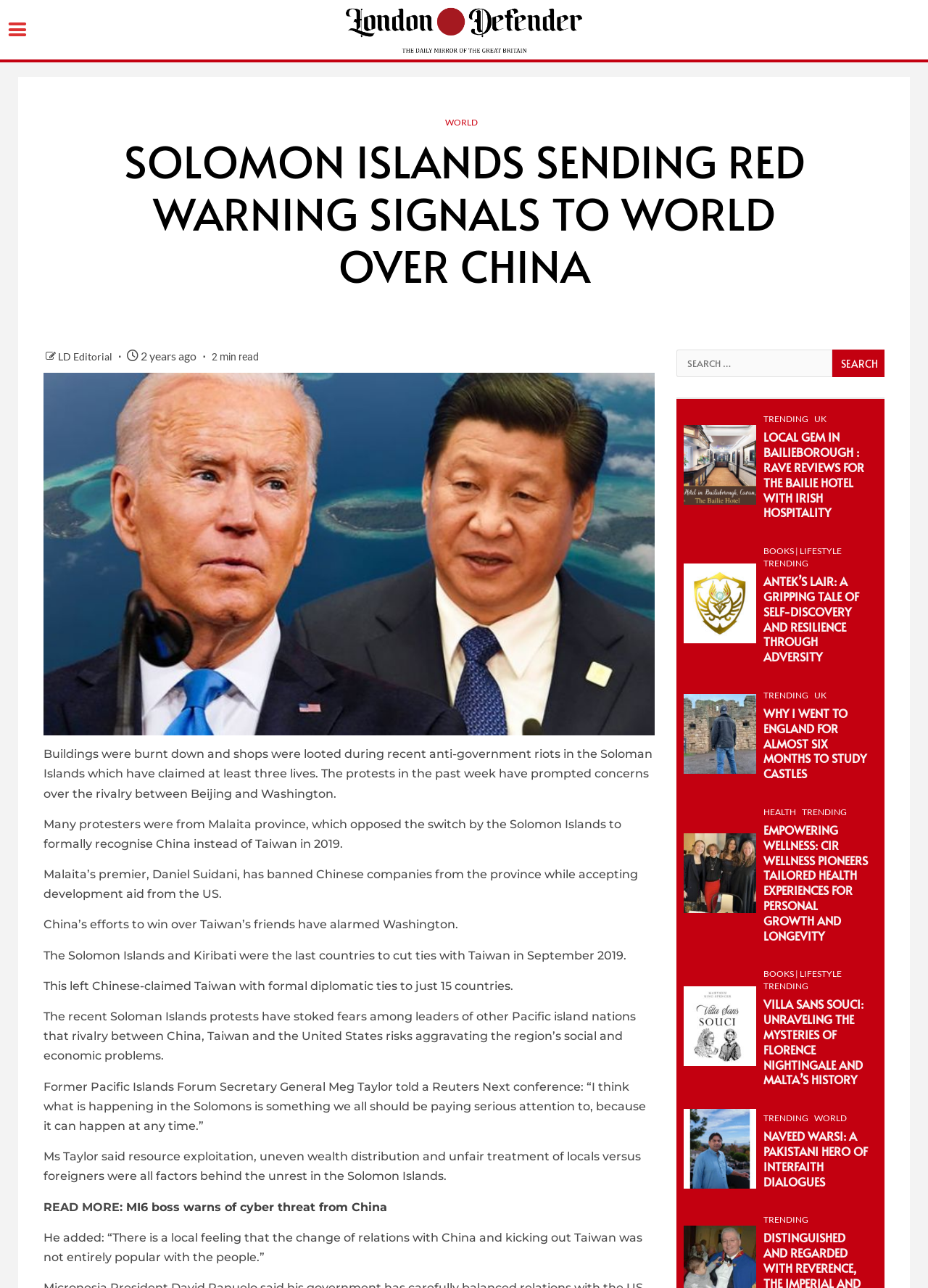Use a single word or phrase to answer the question:
How many lives were claimed in the riots?

at least three